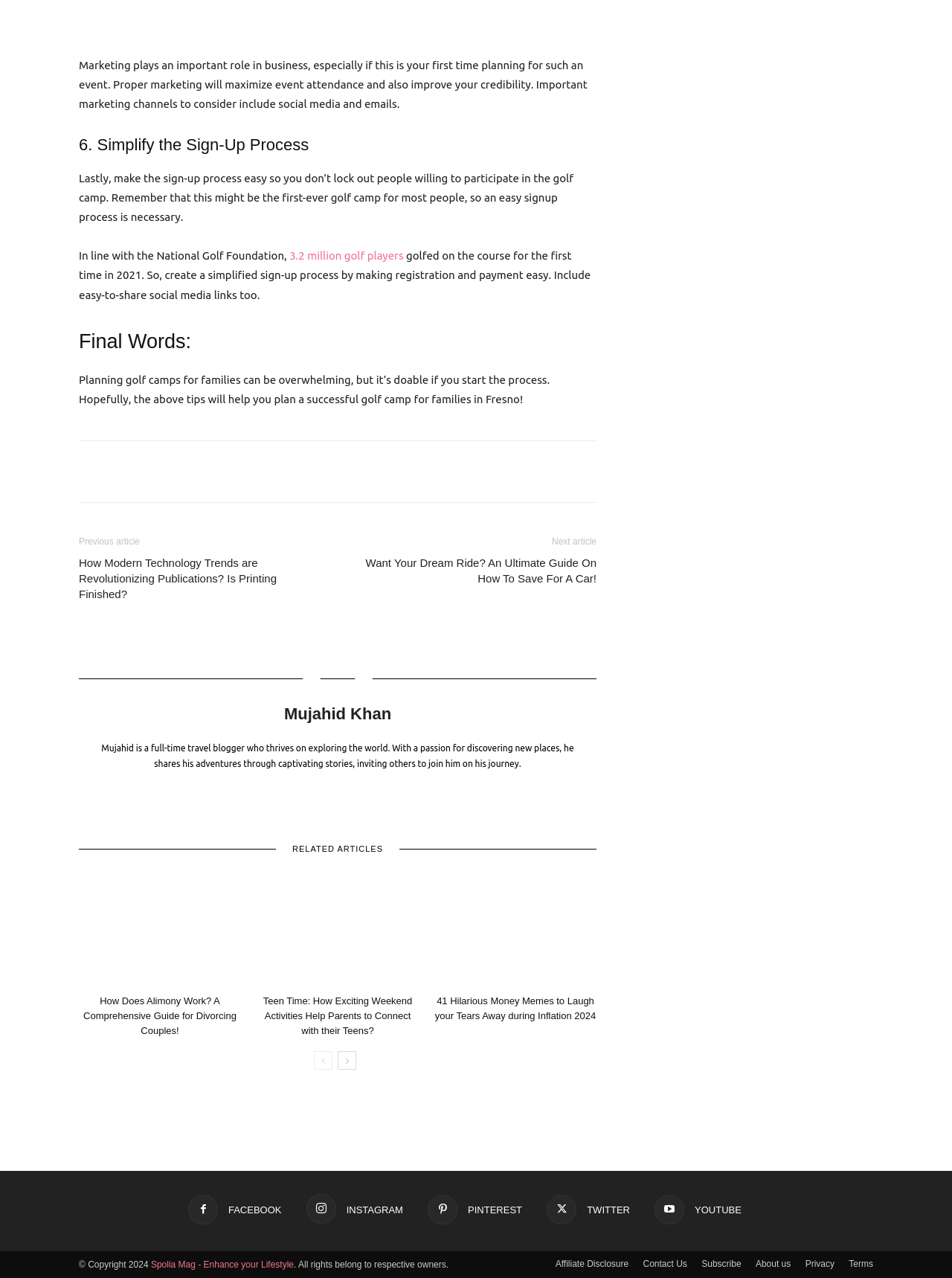Give a one-word or phrase response to the following question: What is the copyright year?

2024